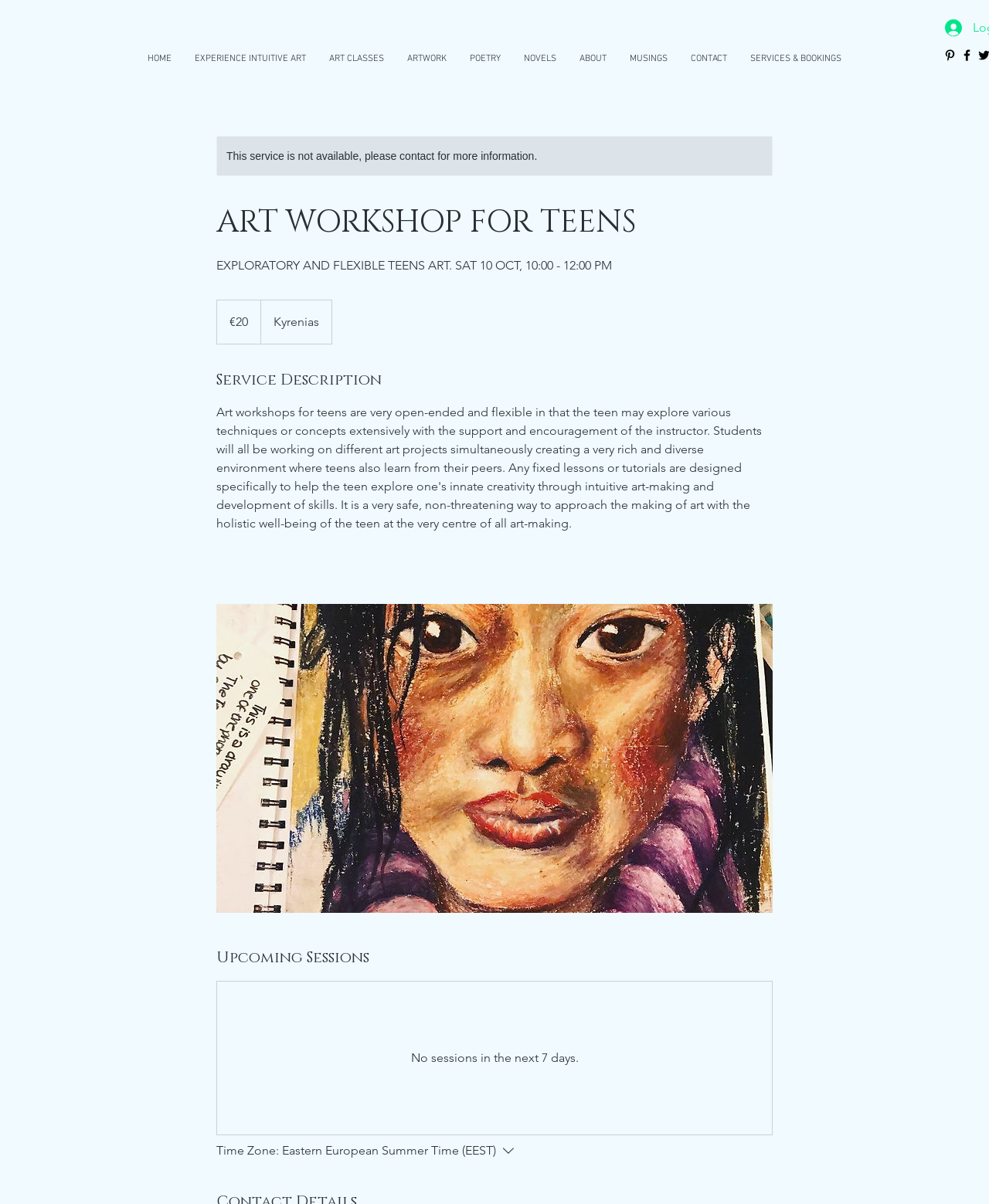Please identify the bounding box coordinates of the clickable area that will allow you to execute the instruction: "Click the Time Zone button".

[0.219, 0.943, 0.527, 0.969]